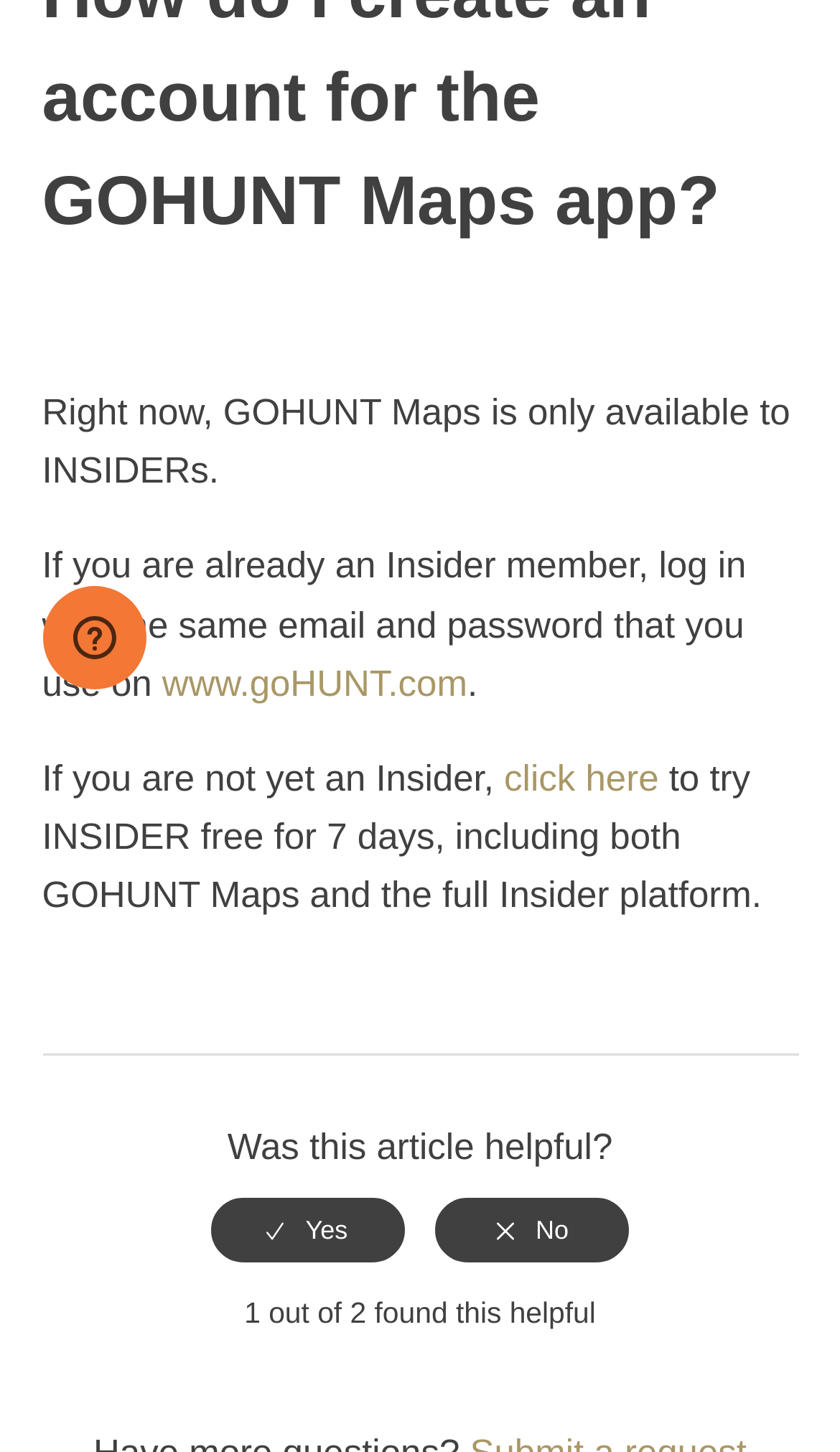Find the bounding box coordinates for the HTML element specified by: "title="Yes"".

[0.25, 0.825, 0.481, 0.869]